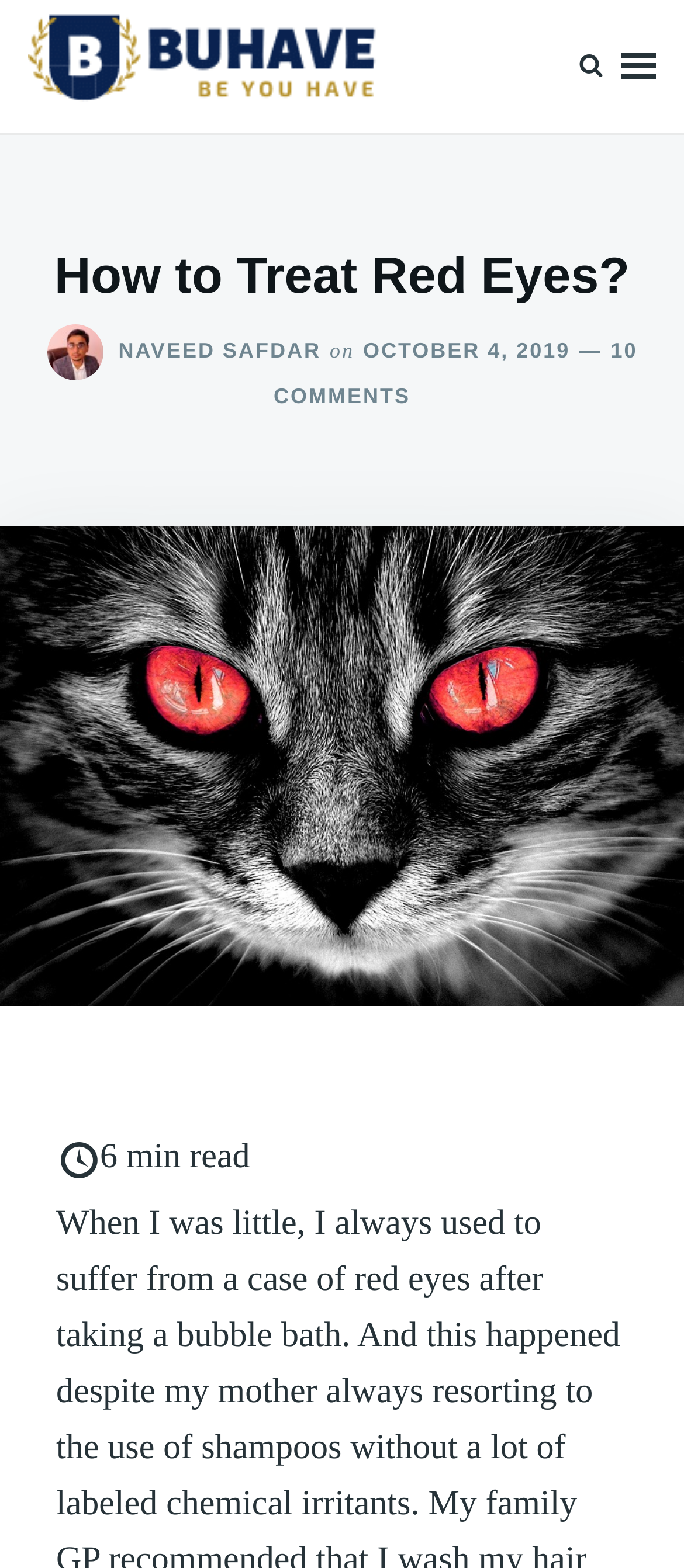Please give a succinct answer using a single word or phrase:
How long does it take to read the article?

6 min